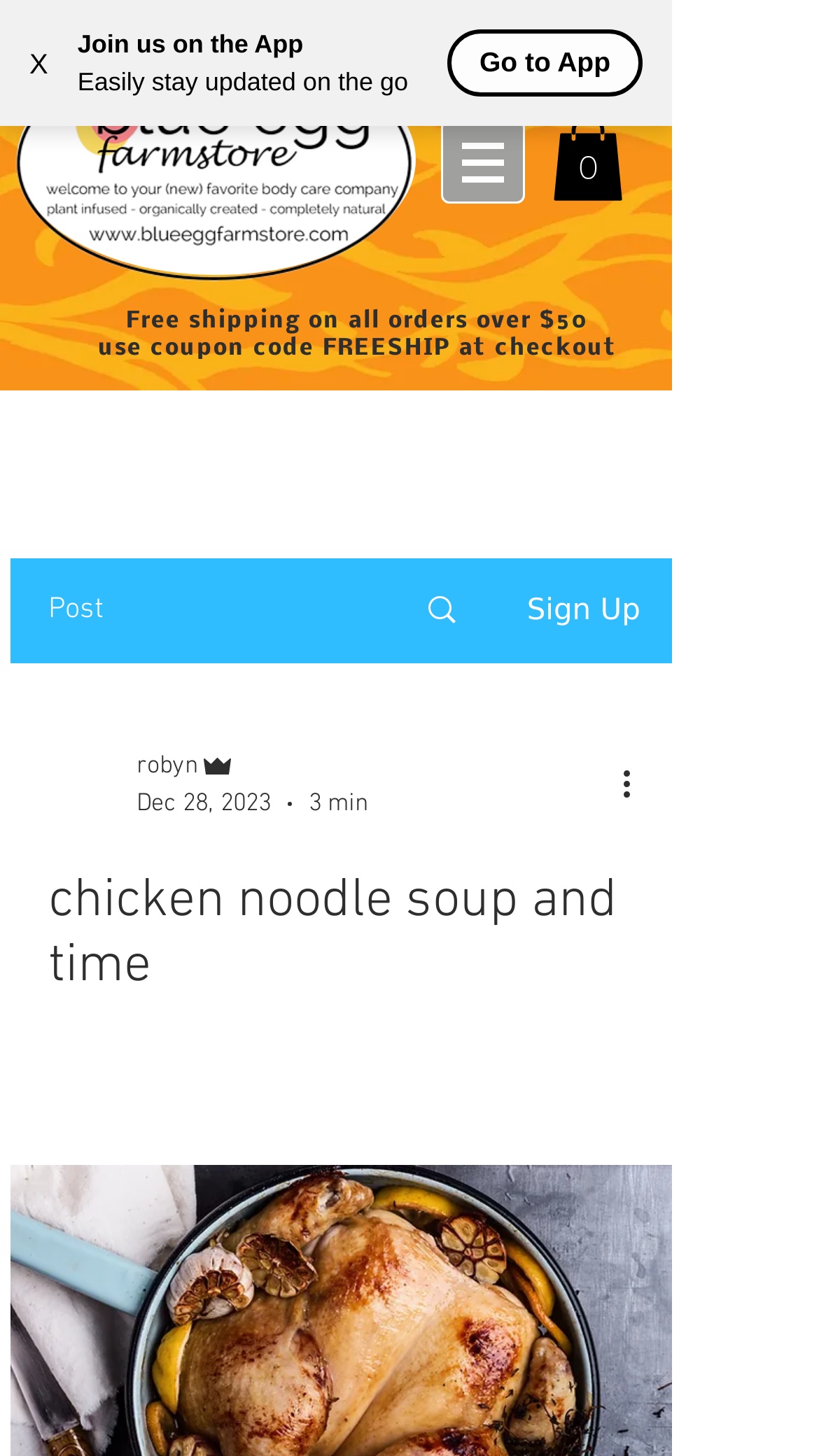Describe every aspect of the webpage comprehensively.

This webpage appears to be a blog or article page, with a prominent heading "chicken noodle soup and time" at the top center of the page. Below the heading, there is a section with a writer's picture, their name "robyn", and their role "Admin", along with the date "Dec 28, 2023" and a reading time of "3 min".

To the left of the writer's information, there is a large image, likely the blog's logo, labeled "big_logo2%252520(1)_edited_edited_edited". Above the logo, there is a button to close the current window or section, labeled "X".

On the top right side of the page, there is a navigation menu labeled "Site" with a dropdown menu icon. Next to the navigation menu, there is a link to the cart, which currently has 0 items.

Below the navigation menu, there is a promotional section with a heading "Free shipping on all orders over $50 use coupon code FREESHIP at checkout". This section also includes a call-to-action button "Post" and a link to sign up.

Further down the page, there is a button "More actions" with a dropdown menu icon. At the very bottom of the page, there is a button "Chat" with a chat icon.

Throughout the page, there are several images, including icons for the navigation menu, cart, and chat button, as well as the writer's picture.